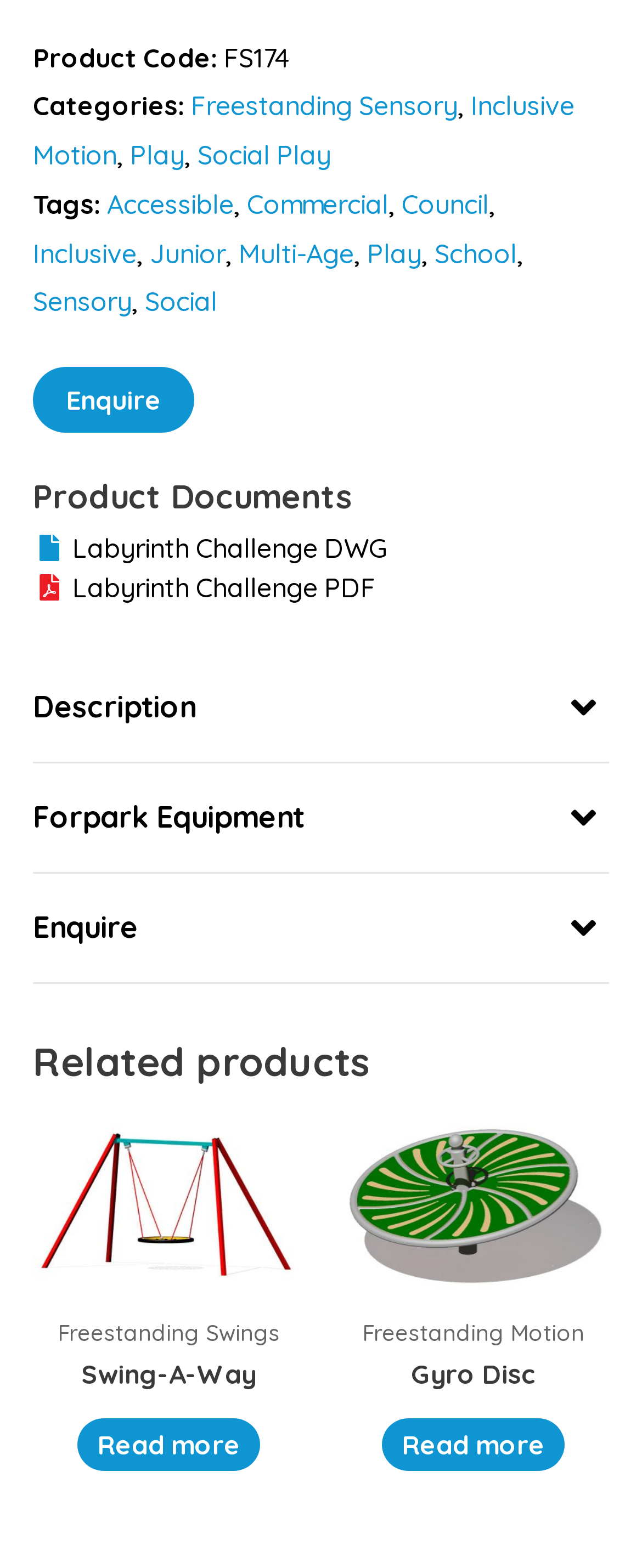Please mark the clickable region by giving the bounding box coordinates needed to complete this instruction: "View the 'Labyrinth Challenge DWG' document".

[0.062, 0.341, 0.949, 0.358]